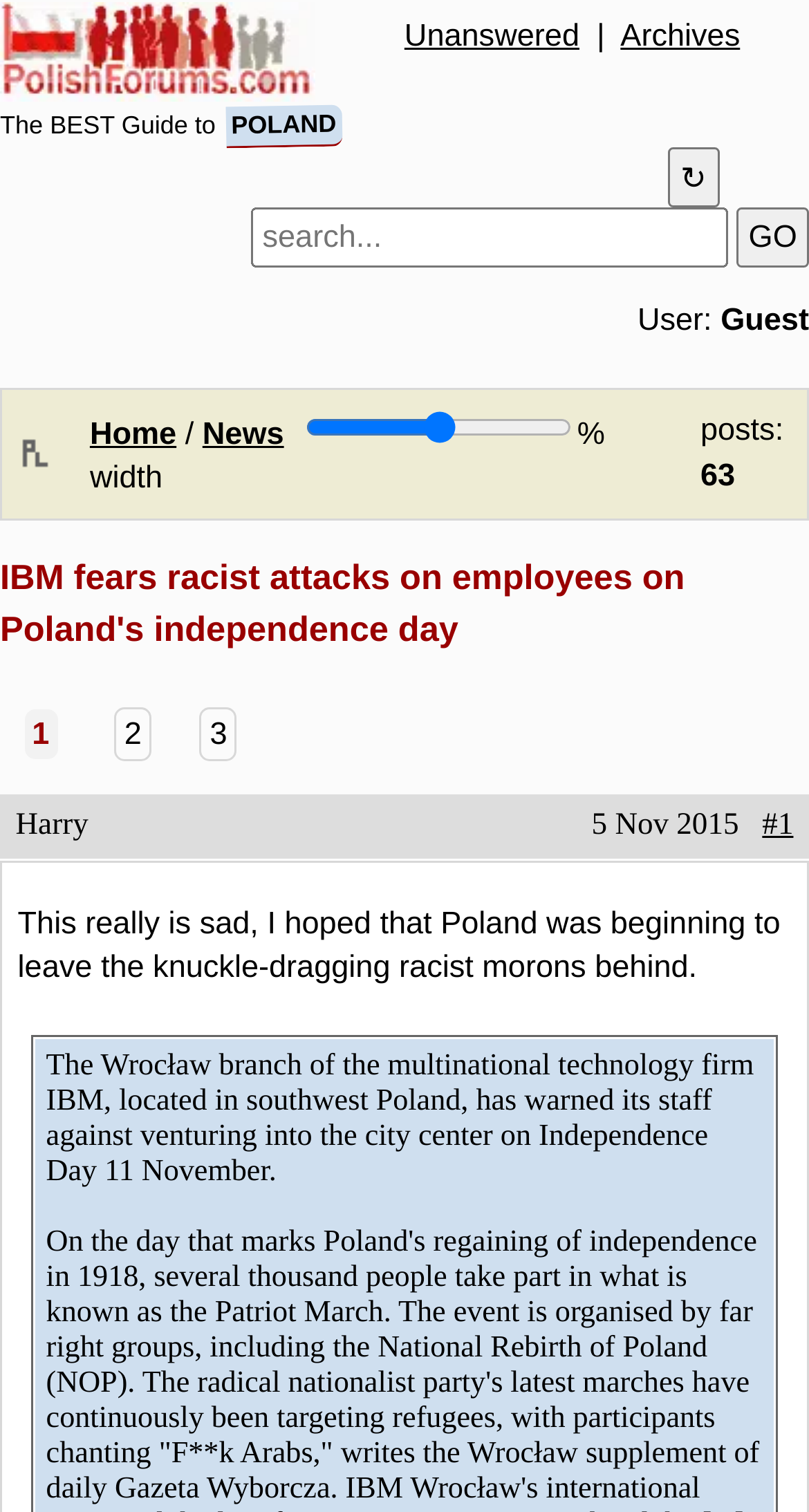Find the bounding box coordinates of the clickable area that will achieve the following instruction: "Click the '2' link".

[0.141, 0.467, 0.187, 0.504]